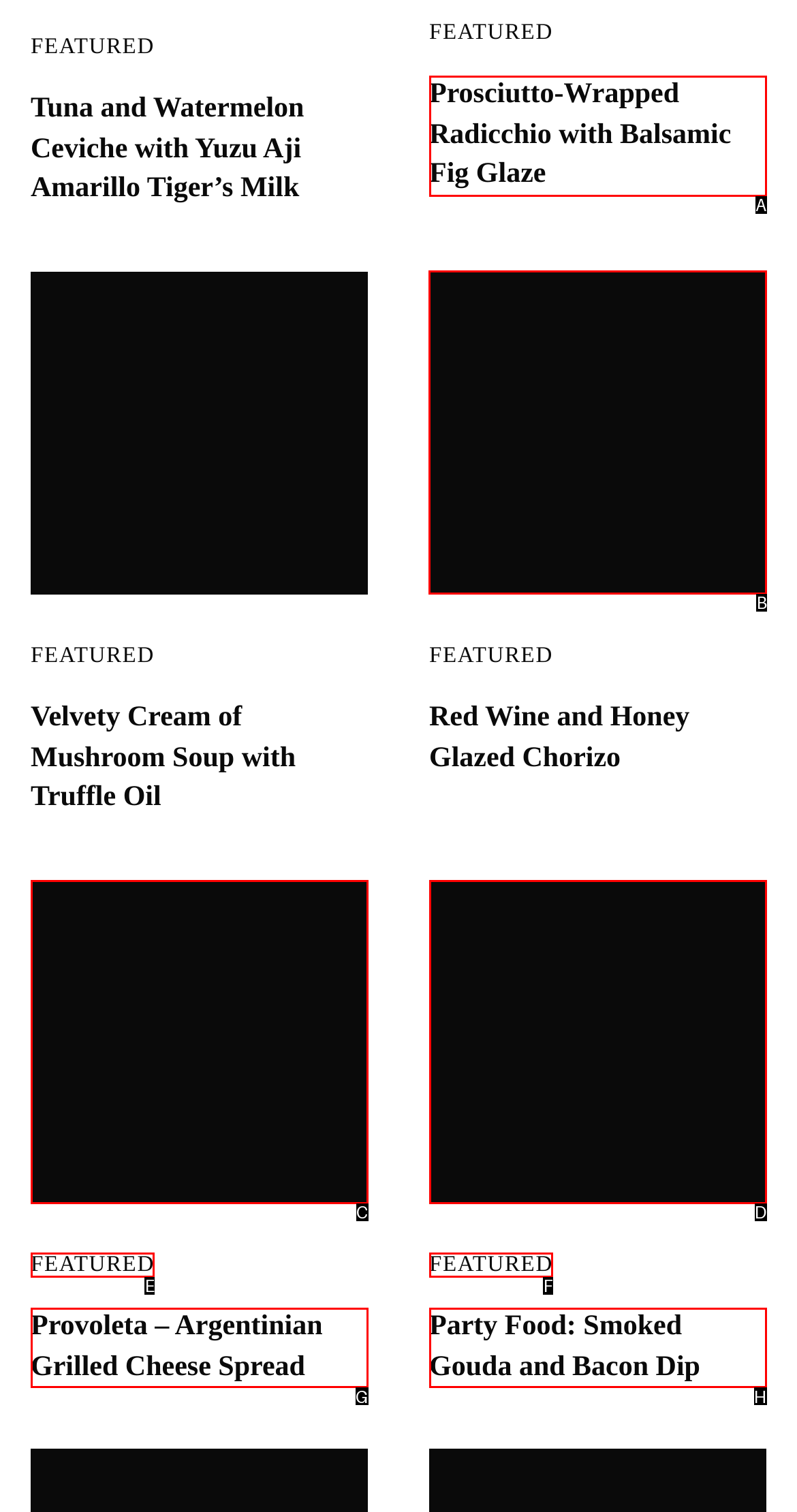What letter corresponds to the UI element to complete this task: View Red Wine and Honey Glazed Chorizo Bites Recipe
Answer directly with the letter.

B